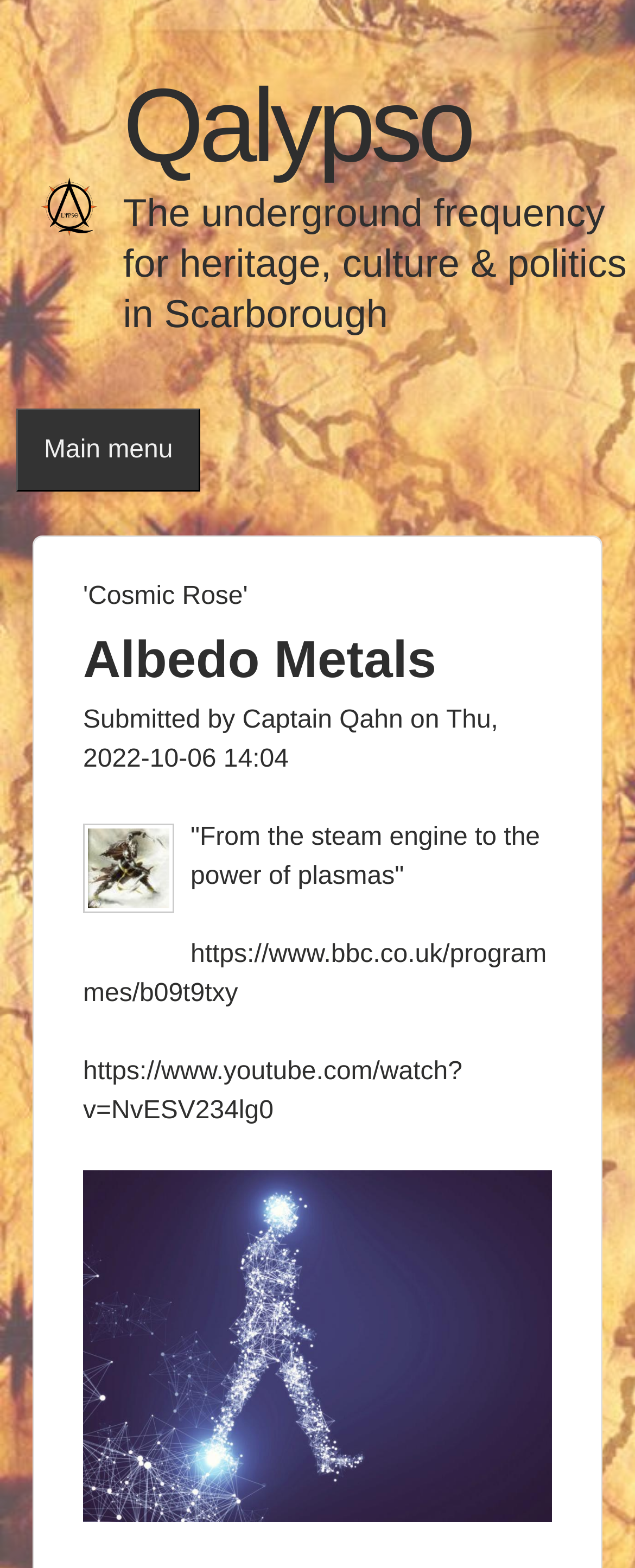What is the date of the article?
Based on the screenshot, provide your answer in one word or phrase.

Thu, 2022-10-06 14:04